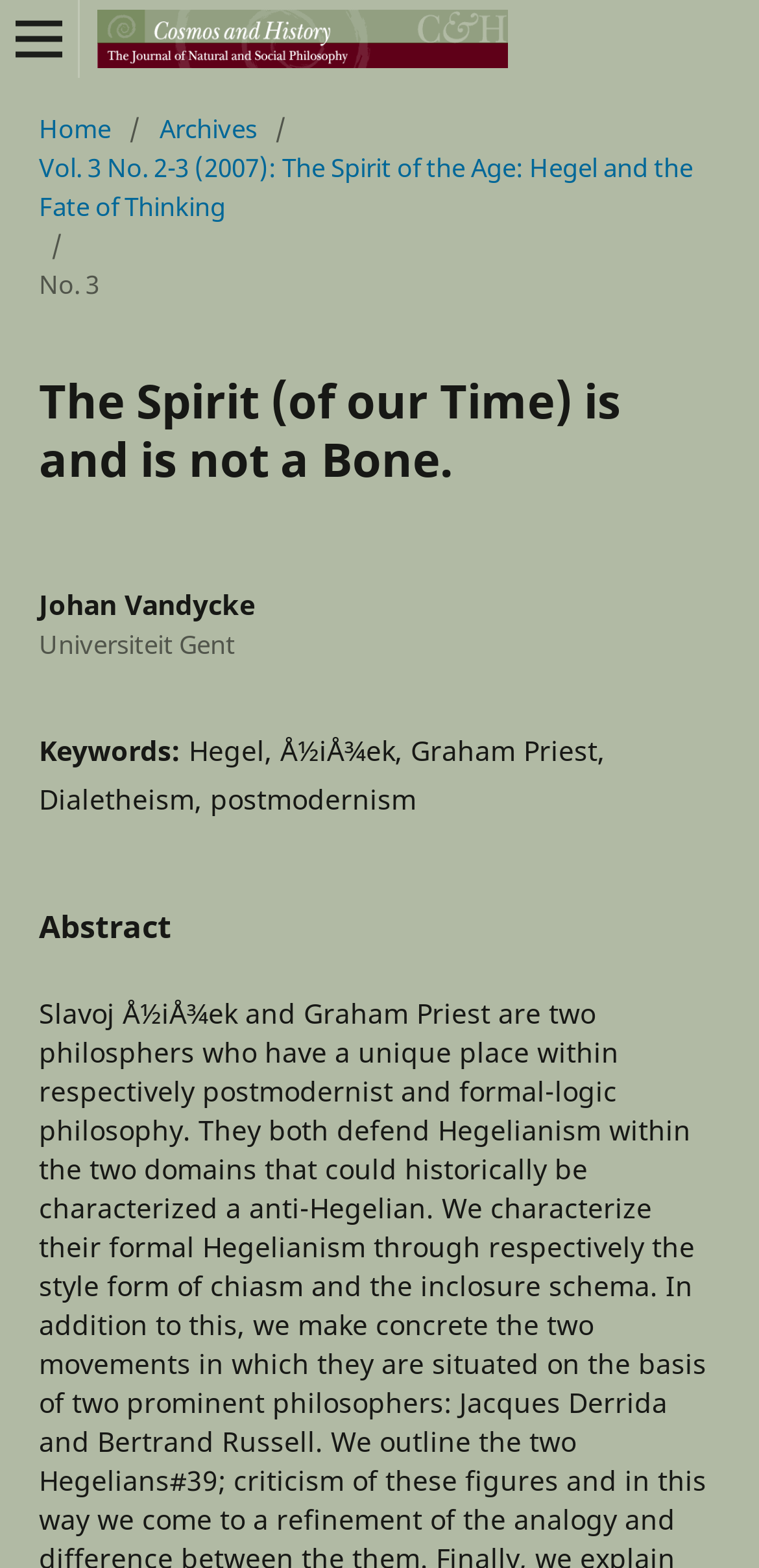Provide the bounding box coordinates of the HTML element described as: "Open Menu". The bounding box coordinates should be four float numbers between 0 and 1, i.e., [left, top, right, bottom].

[0.0, 0.0, 0.103, 0.05]